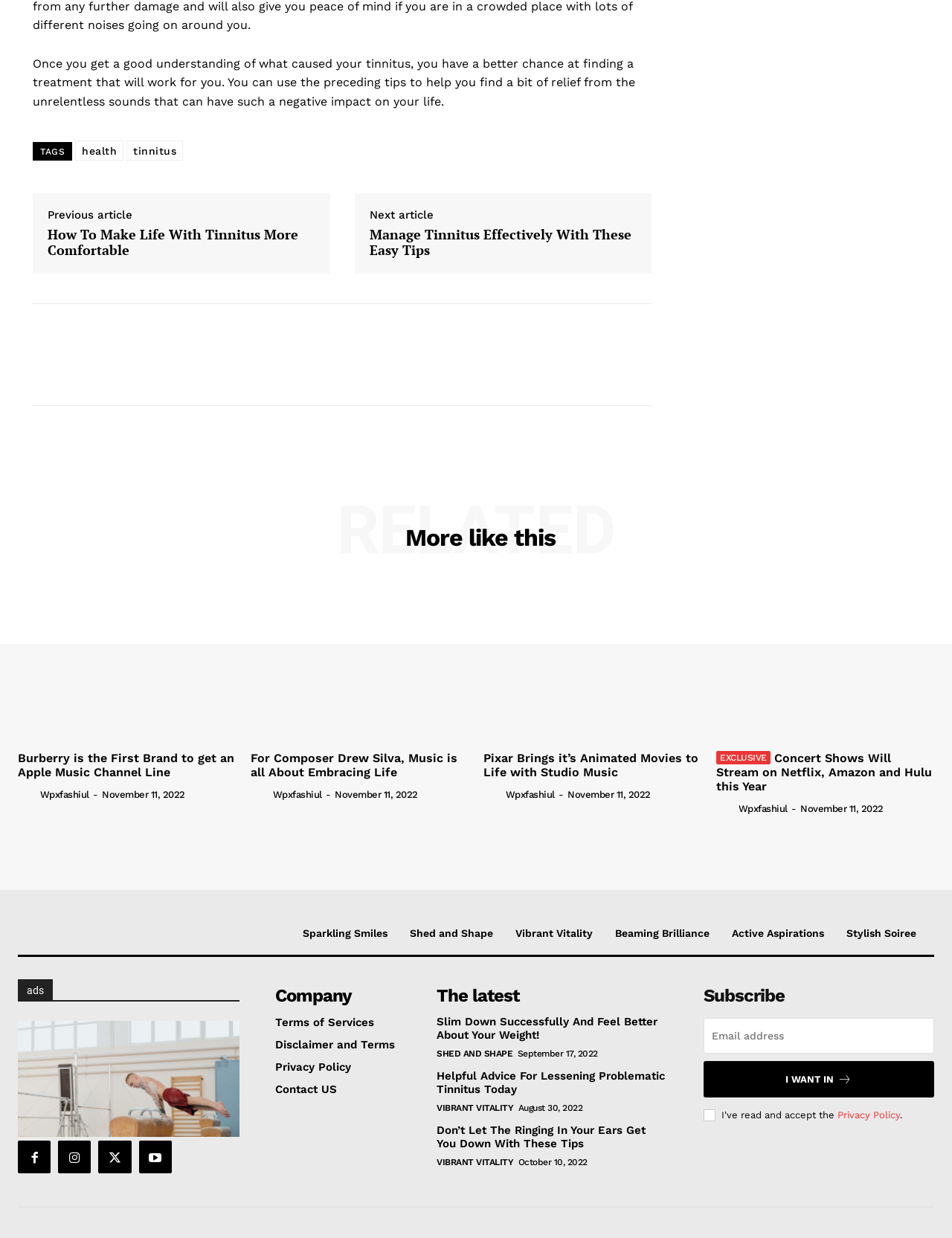Give a concise answer of one word or phrase to the question: 
How many categories are listed at the bottom of the webpage?

6